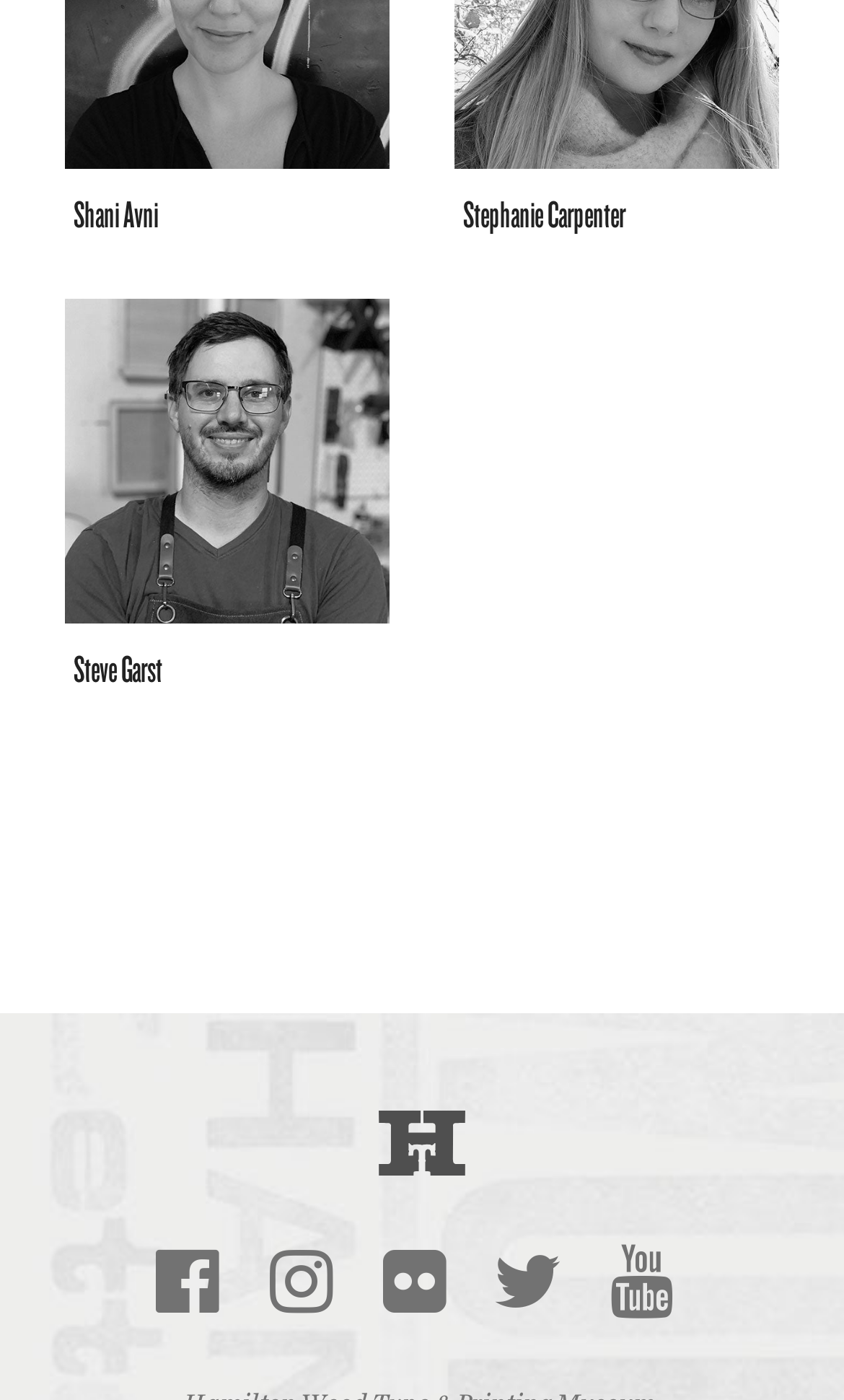Please determine the bounding box of the UI element that matches this description: title="Flickr". The coordinates should be given as (top-left x, top-left y, bottom-right x, bottom-right y), with all values between 0 and 1.

[0.445, 0.889, 0.537, 0.942]